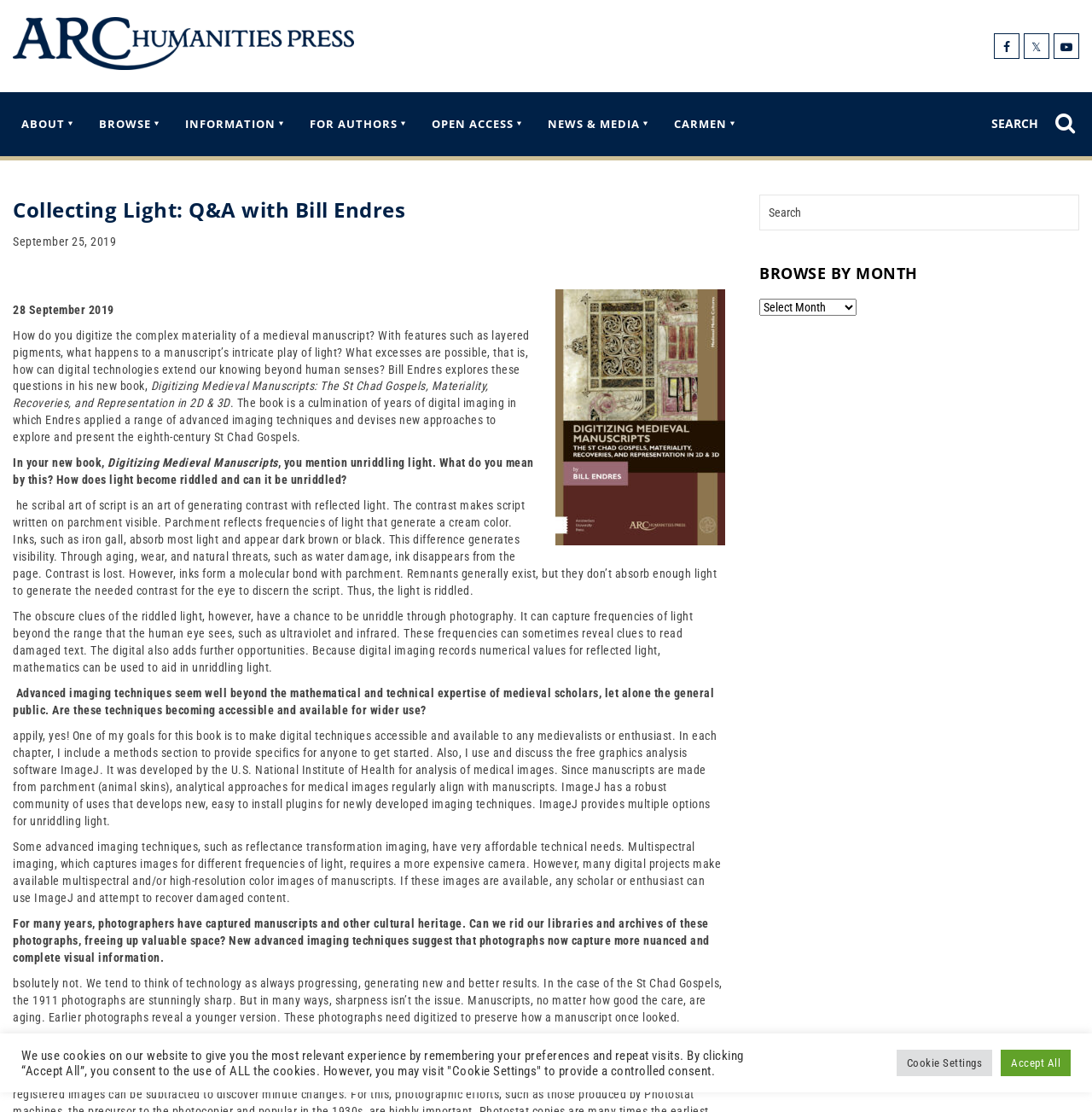Find and generate the main title of the webpage.

Collecting Light: Q&A with Bill Endres